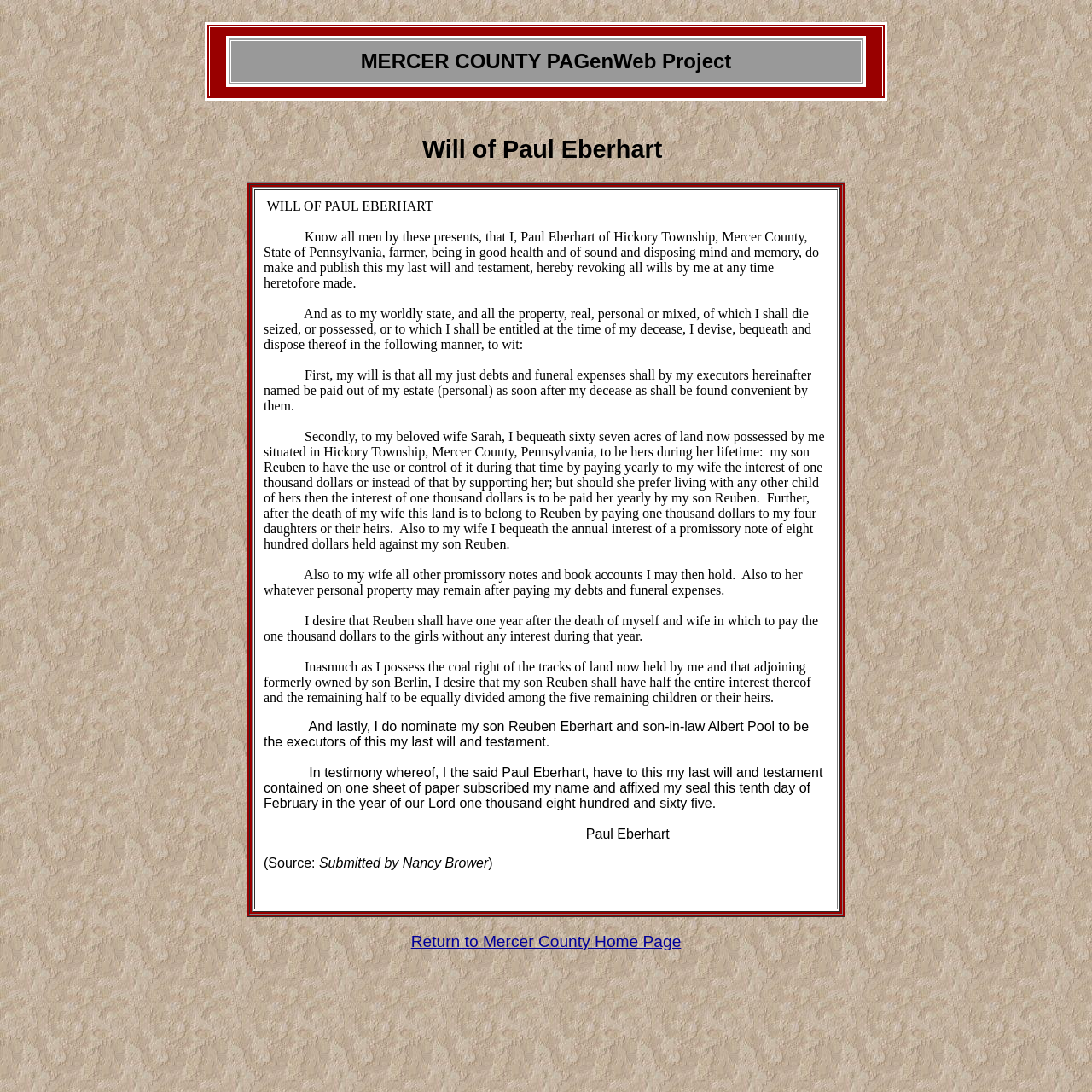What is the amount of money Paul Eberhart's son Reuben is required to pay to his four daughters or their heirs? Using the information from the screenshot, answer with a single word or phrase.

One thousand dollars